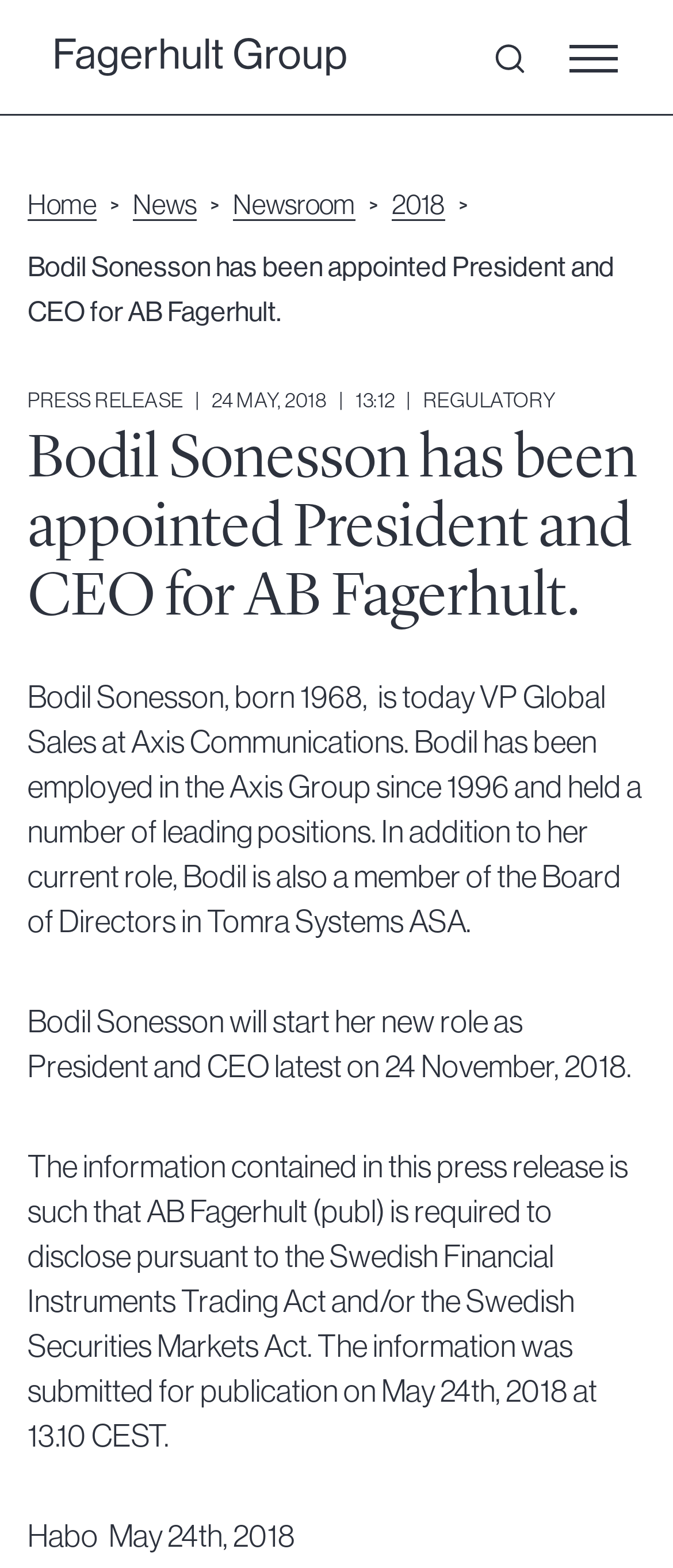What is the company where Bodil Sonesson is a member of the Board of Directors?
Give a one-word or short phrase answer based on the image.

Tomra Systems ASA